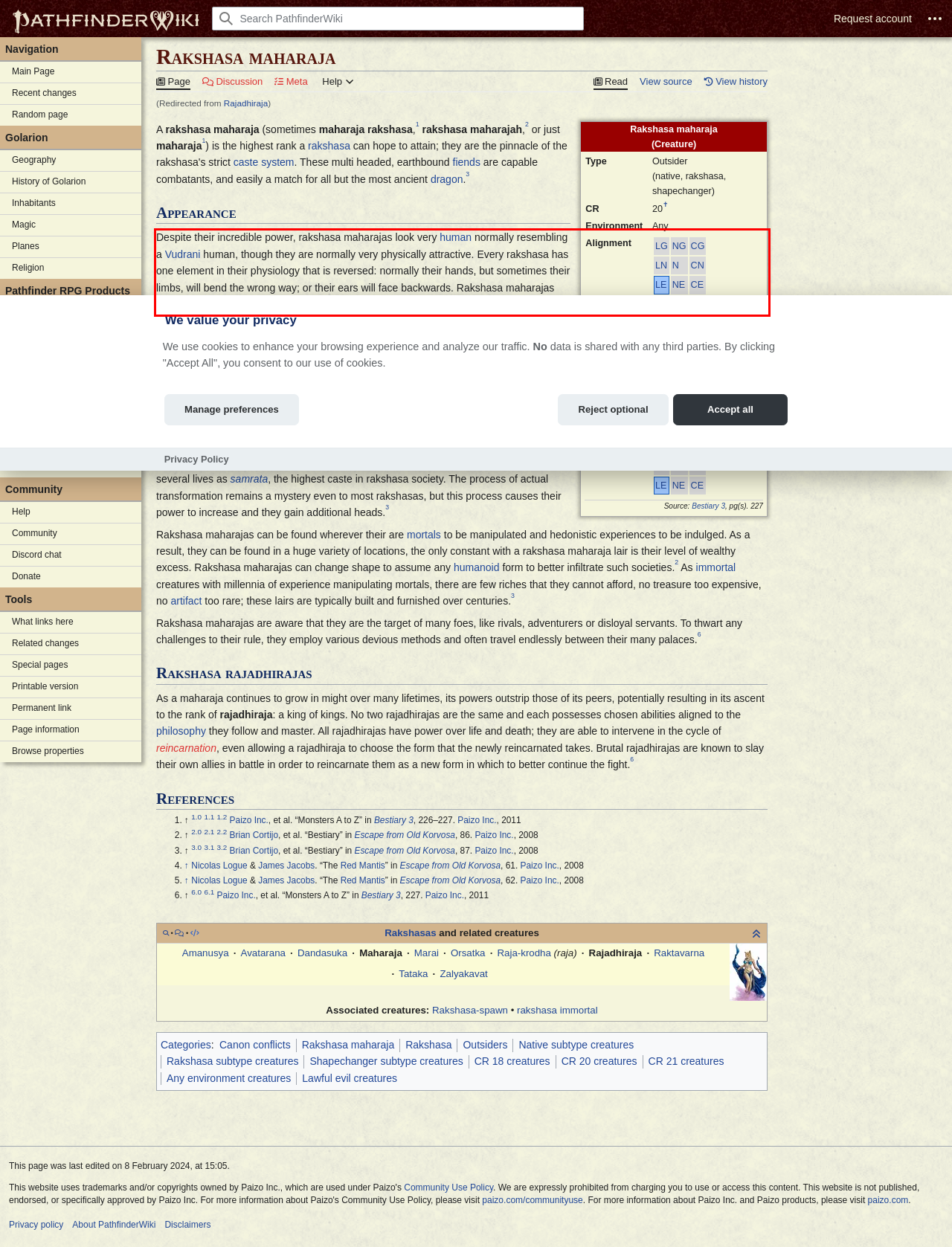You are given a screenshot of a webpage with a UI element highlighted by a red bounding box. Please perform OCR on the text content within this red bounding box.

Rakshasa maharajas can be found wherever their are mortals to be manipulated and hedonistic experiences to be indulged. As a result, they can be found in a huge variety of locations, the only constant with a rakshasa maharaja lair is their level of wealthy excess. Rakshasa maharajas can change shape to assume any humanoid form to better infiltrate such societies. 2 As immortal creatures with millennia of experience manipulating mortals, there are few riches that they cannot afford, no treasure too expensive, no artifact too rare; these lairs are typically built and furnished over centuries. 3